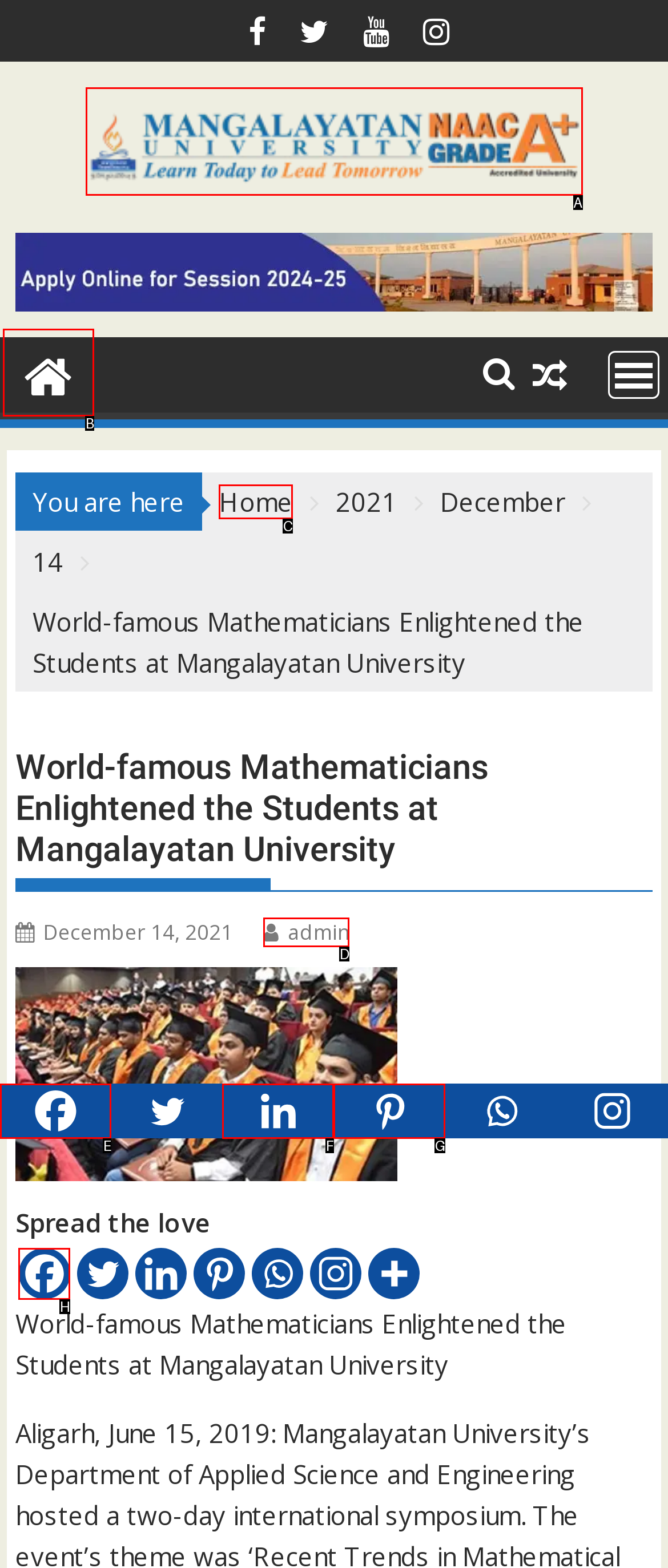Determine which HTML element matches the given description: Terms and Conditions. Provide the corresponding option's letter directly.

None